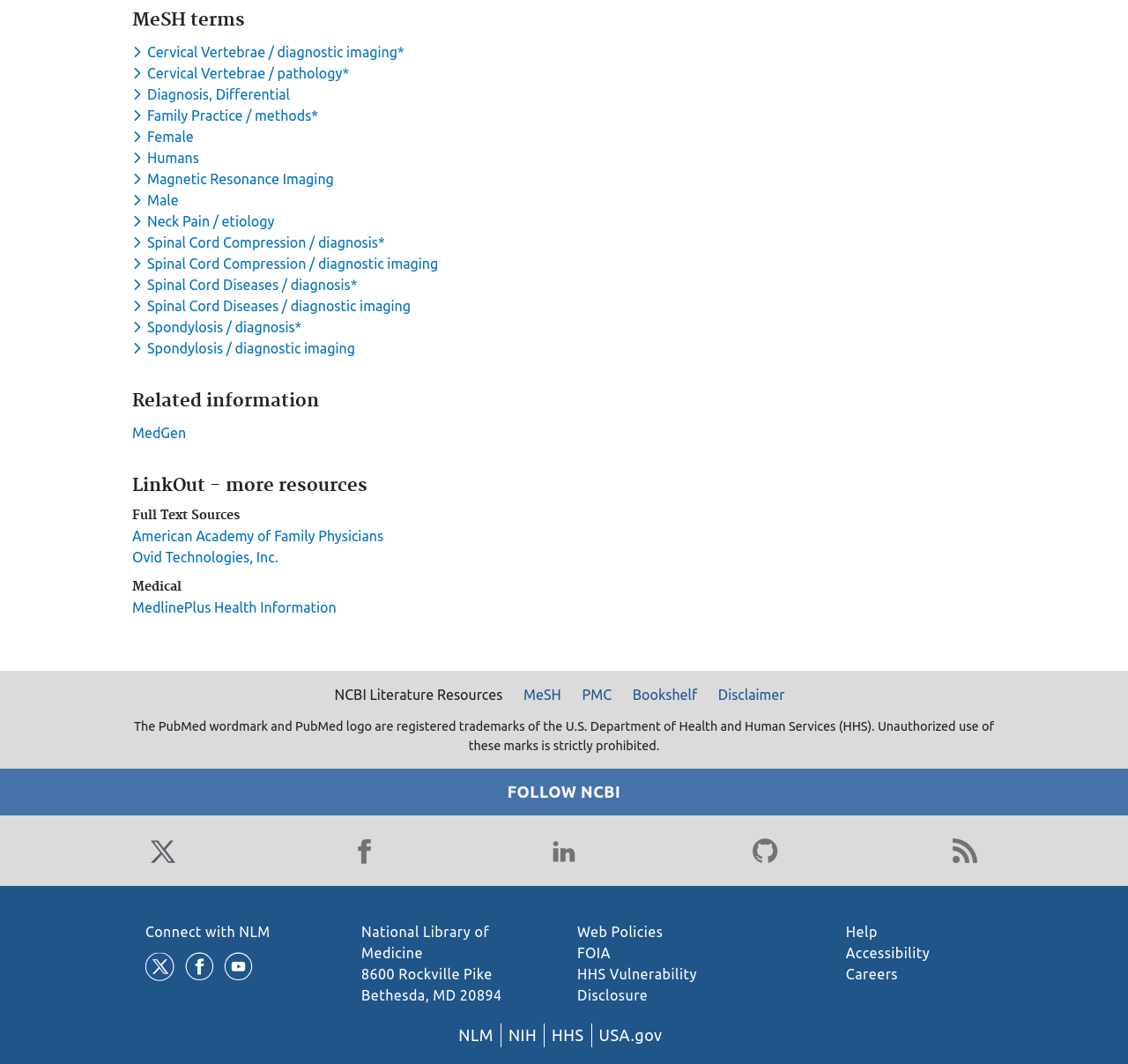What is the name of the organization responsible for this webpage?
From the image, respond using a single word or phrase.

National Library of Medicine